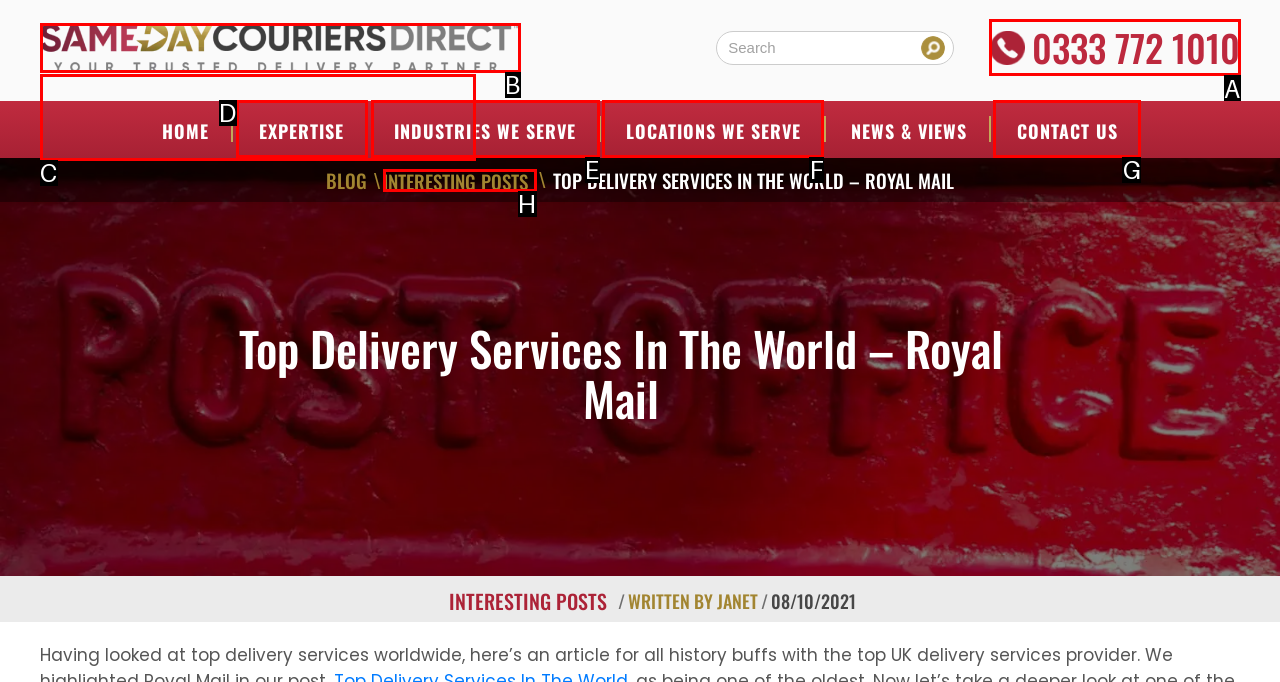Identify the correct letter of the UI element to click for this task: Call the phone number
Respond with the letter from the listed options.

A